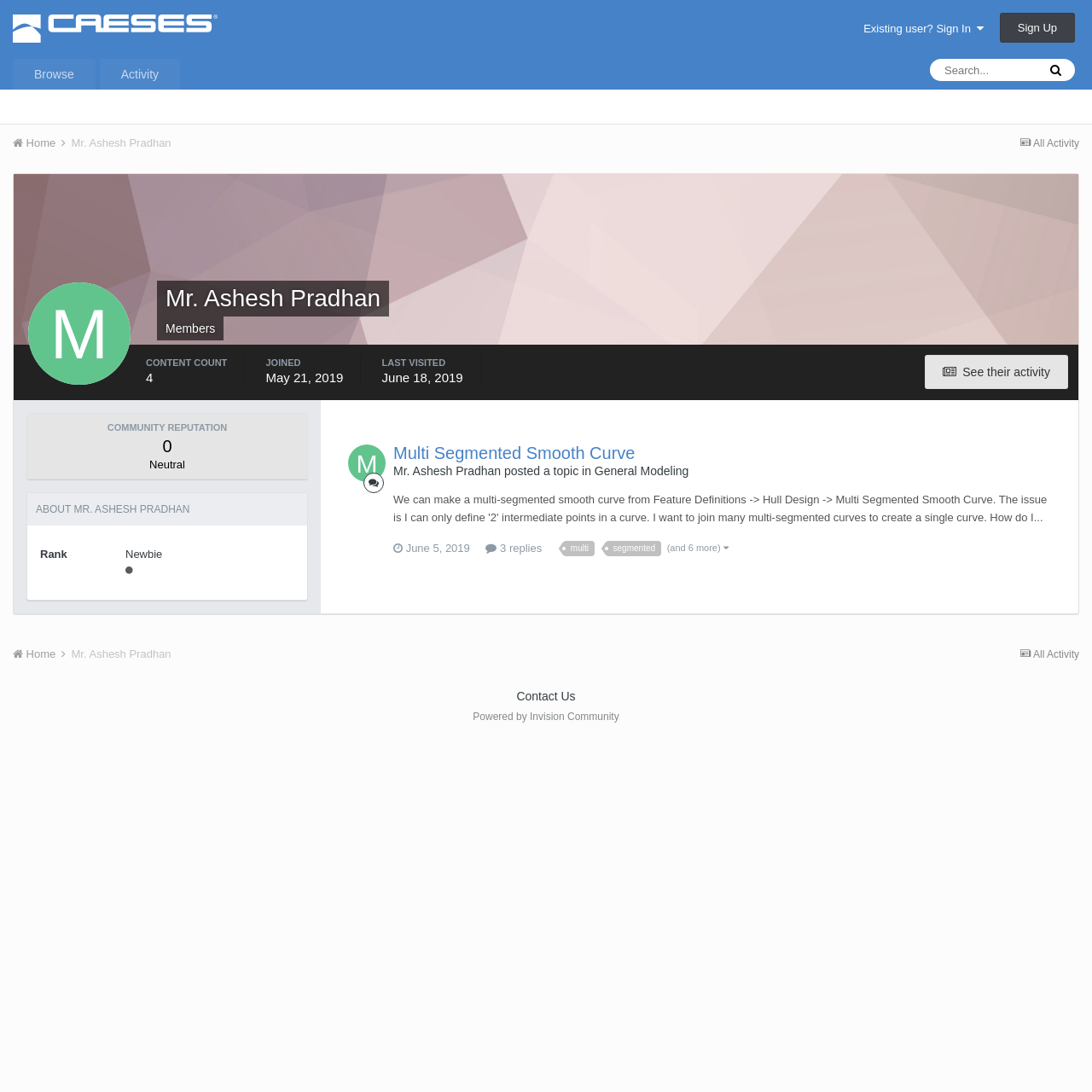Answer the question in a single word or phrase:
What is the user's reputation?

Neutral